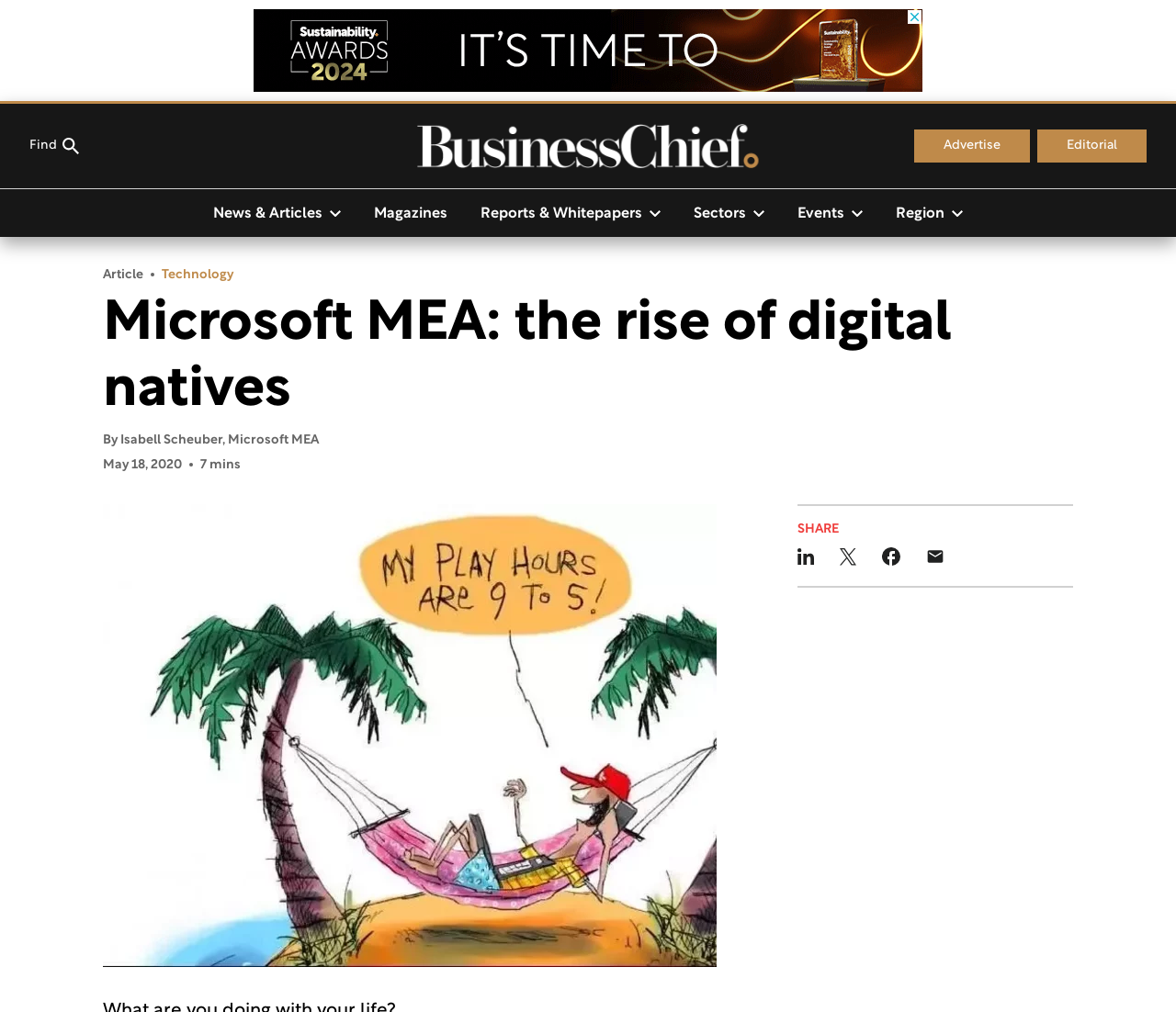Determine the bounding box coordinates of the clickable element to achieve the following action: 'Read the article'. Provide the coordinates as four float values between 0 and 1, formatted as [left, top, right, bottom].

[0.088, 0.288, 0.912, 0.419]